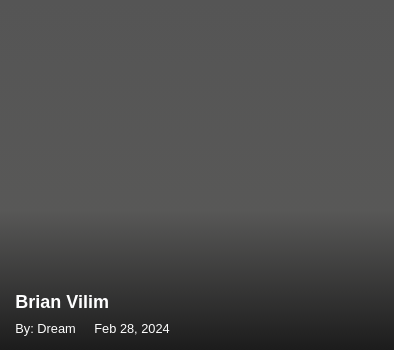Describe all the important aspects and features visible in the image.

This image features Brian Vilim, accompanied by the caption that identifies him as the subject of the photo. The caption indicates that the image was taken by "Dream" and dated February 28, 2024. The background of the image is a subtle gradient, enhancing the focus on the name and credit below. Brian Vilim is presented prominently, inviting viewers to learn more about him or explore related content.